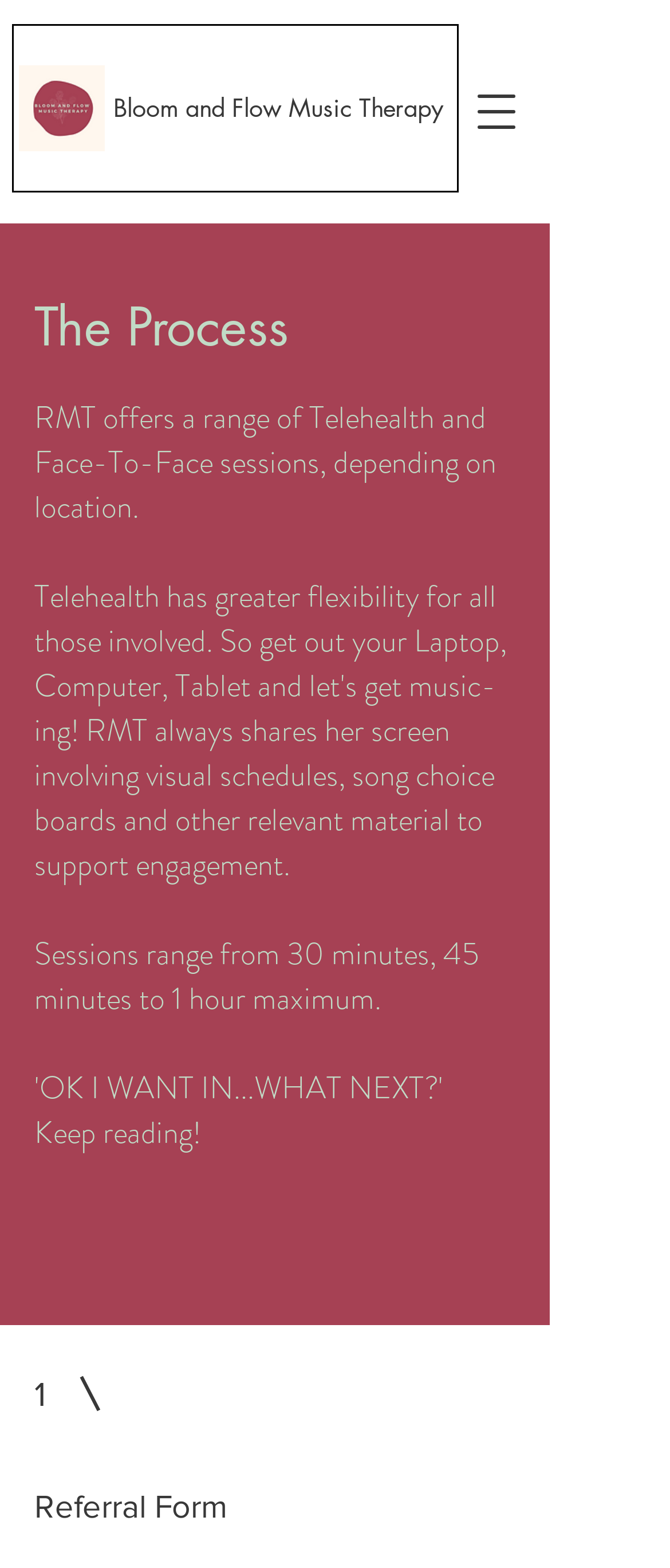Please provide a detailed answer to the question below based on the screenshot: 
What is the purpose of the referral form?

Although the webpage mentions a 'Referral Form', it does not explicitly state its purpose. However, based on the context, it can be inferred that the referral form is likely used to refer individuals to the music therapy services offered by Bloom and Flow MT.